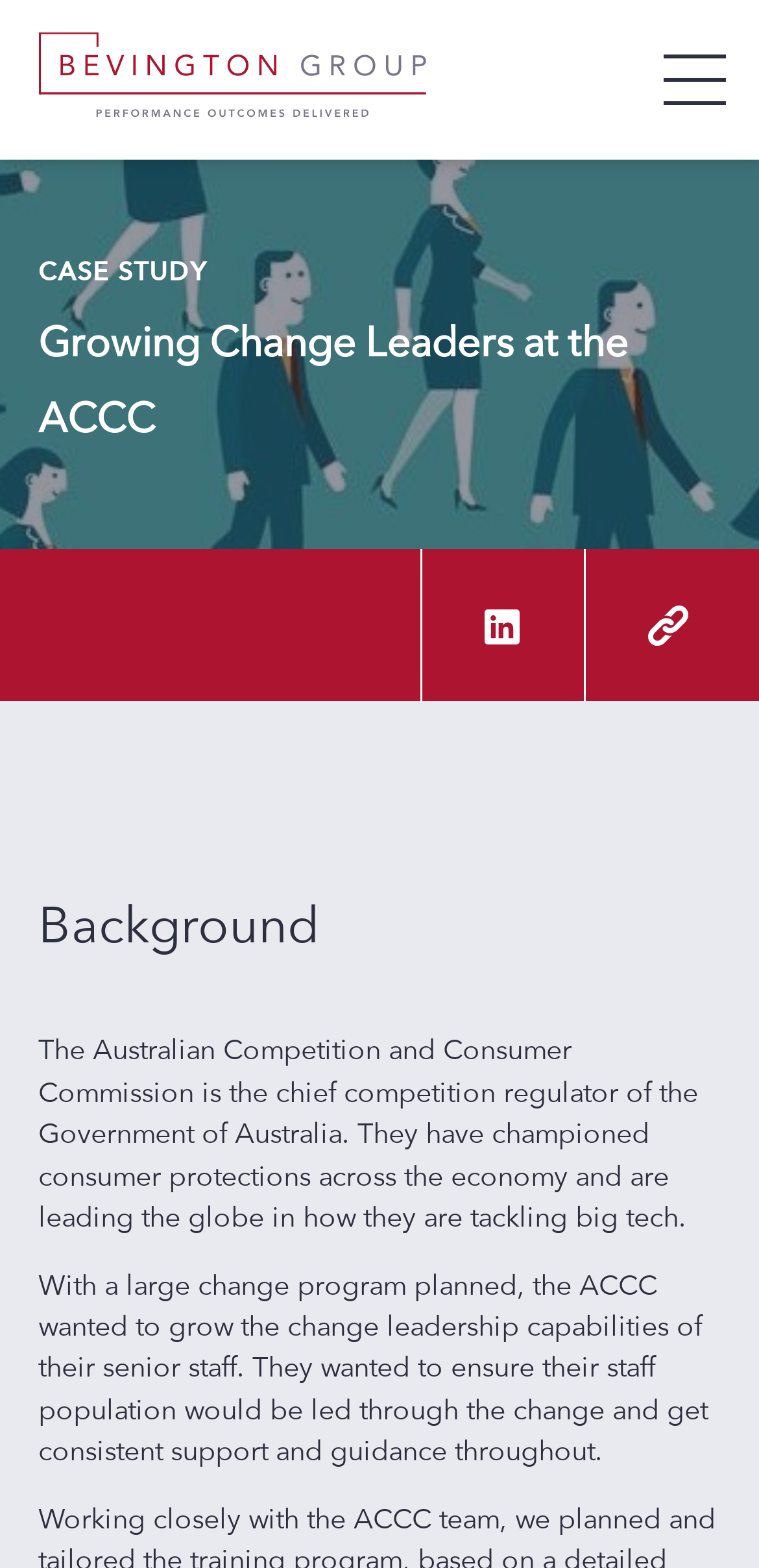Carefully observe the image and respond to the question with a detailed answer:
How many navigation links are present on the webpage?

The answer can be found by counting the number of link elements under the navigation element, specifically the links 'WHO WE ARE', 'WHAT WE DO', 'WHO WE WORK WITH', 'INSIGHTS & EVENTS', 'CAREERS', and 'CONTACT US'.